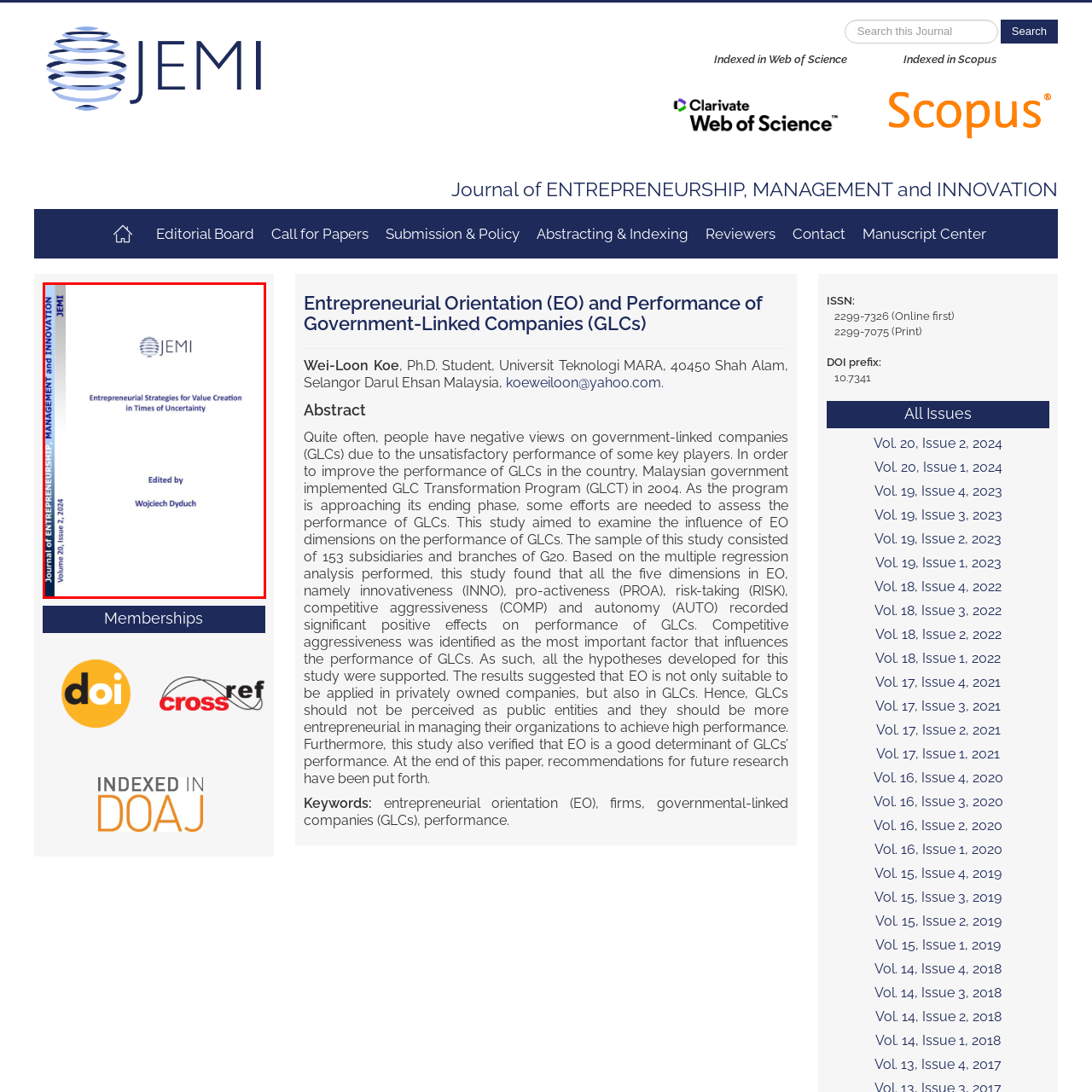Examine the image inside the red bounding box and deliver a thorough answer to the question that follows, drawing information from the image: What is the volume and issue number of the journal?

The volume and issue number can be found on the cover of the journal, specifically indicating that this is Volume 20, Issue 2, published in 2024.